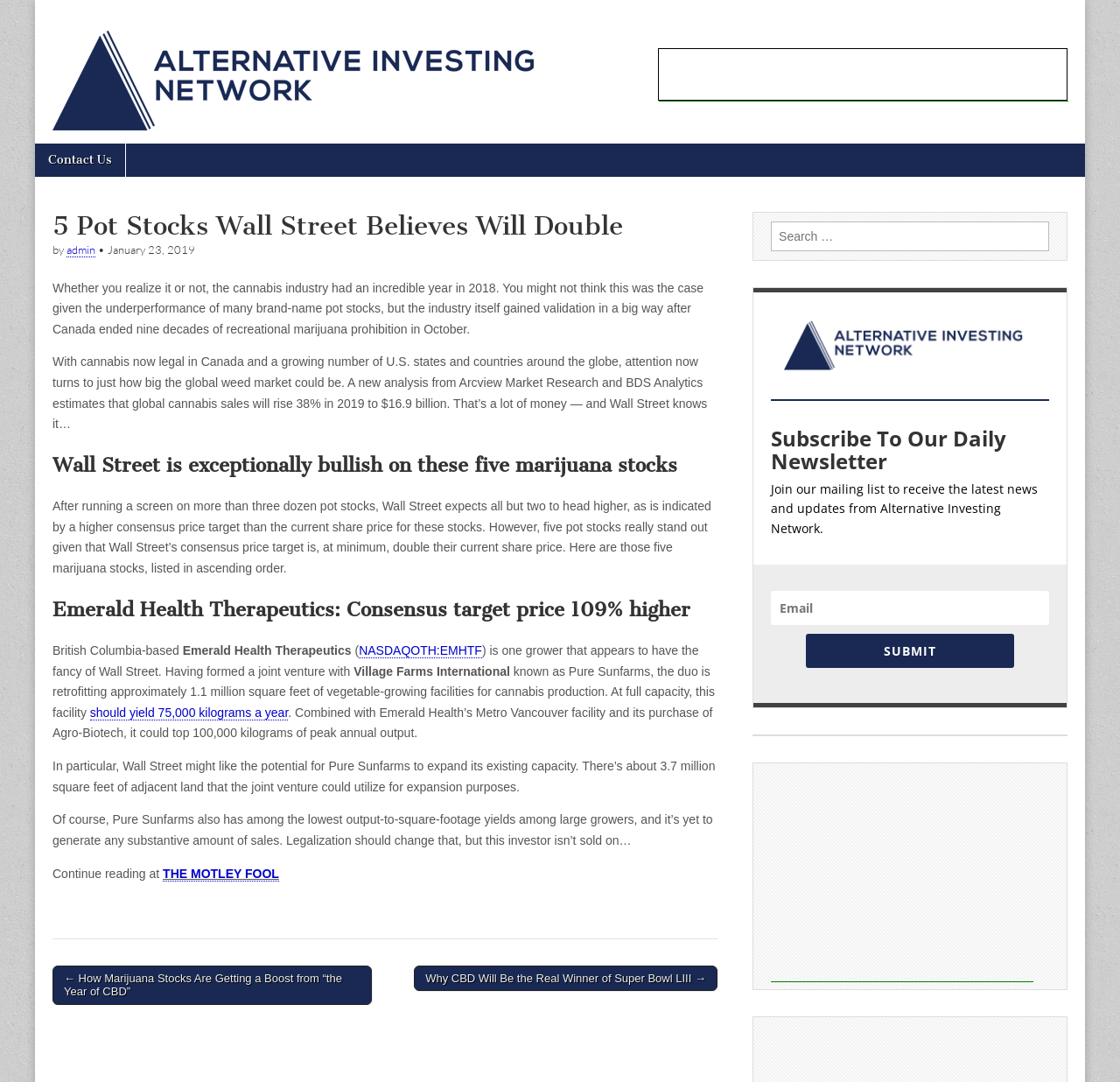Locate the bounding box coordinates of the area to click to fulfill this instruction: "Read the previous post". The bounding box should be presented as four float numbers between 0 and 1, in the order [left, top, right, bottom].

[0.047, 0.892, 0.332, 0.929]